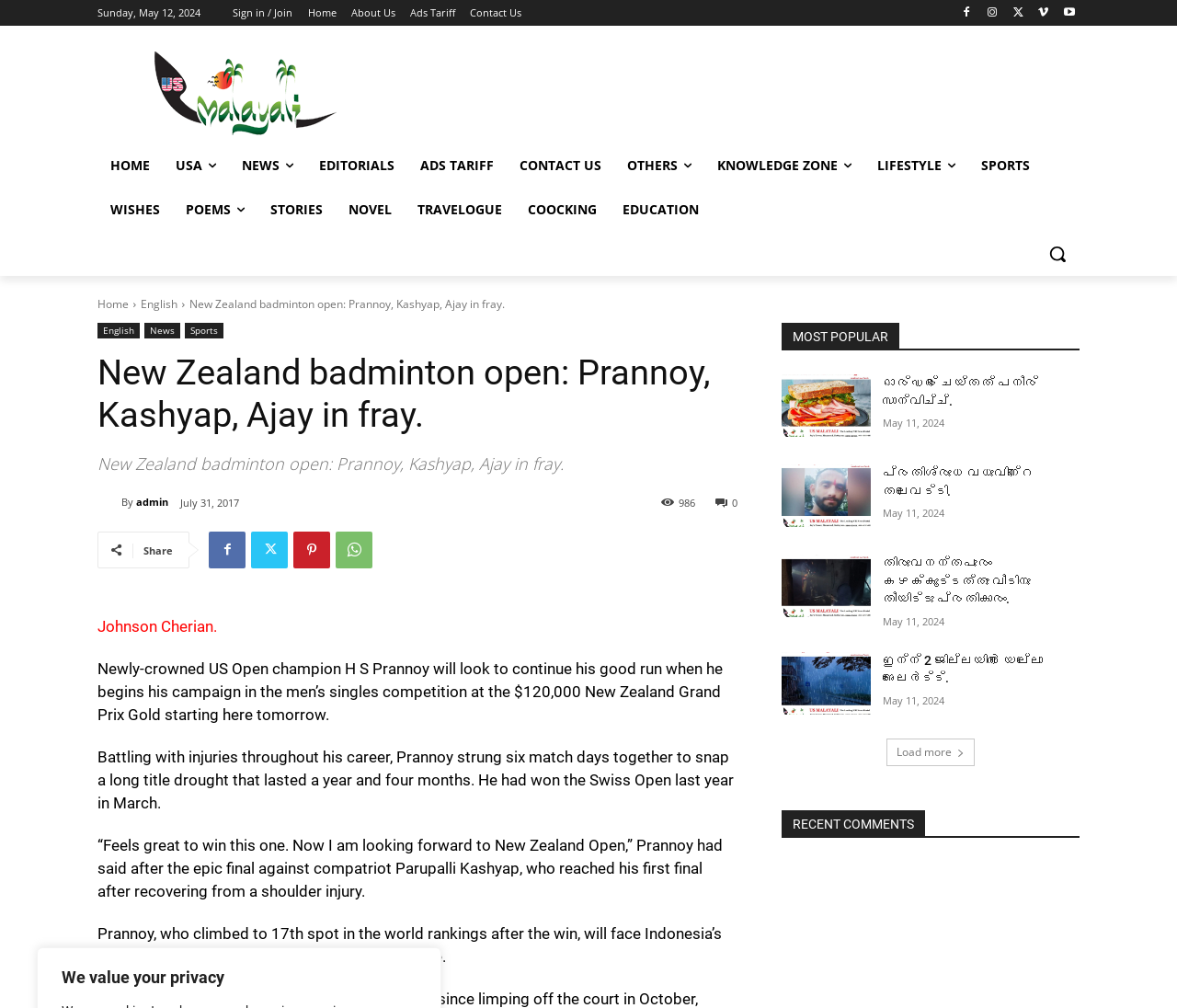For the given element description English, determine the bounding box coordinates of the UI element. The coordinates should follow the format (top-left x, top-left y, bottom-right x, bottom-right y) and be within the range of 0 to 1.

[0.12, 0.294, 0.151, 0.309]